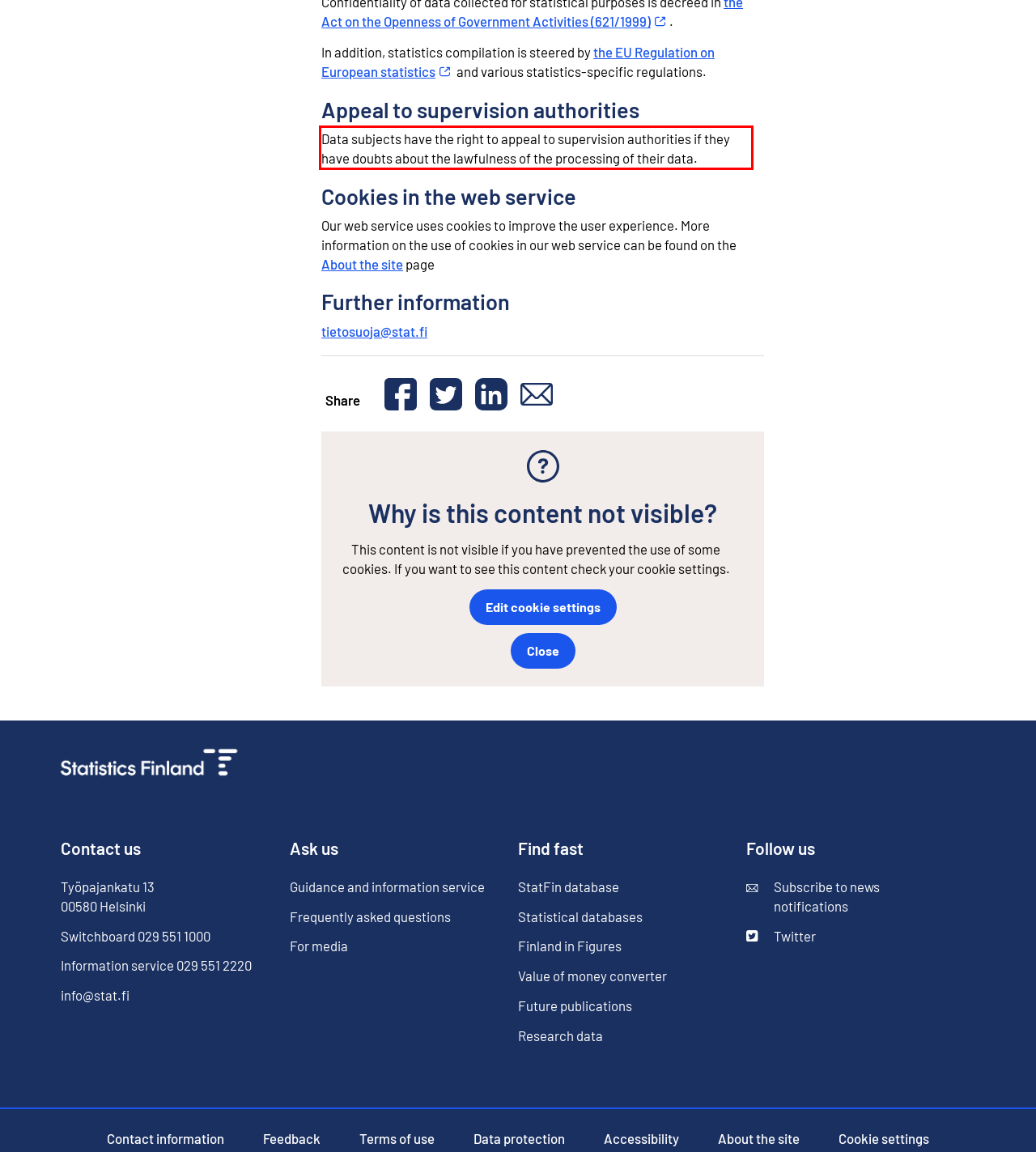Identify the text inside the red bounding box in the provided webpage screenshot and transcribe it.

Data subjects have the right to appeal to supervision authorities if they have doubts about the lawfulness of the processing of their data.